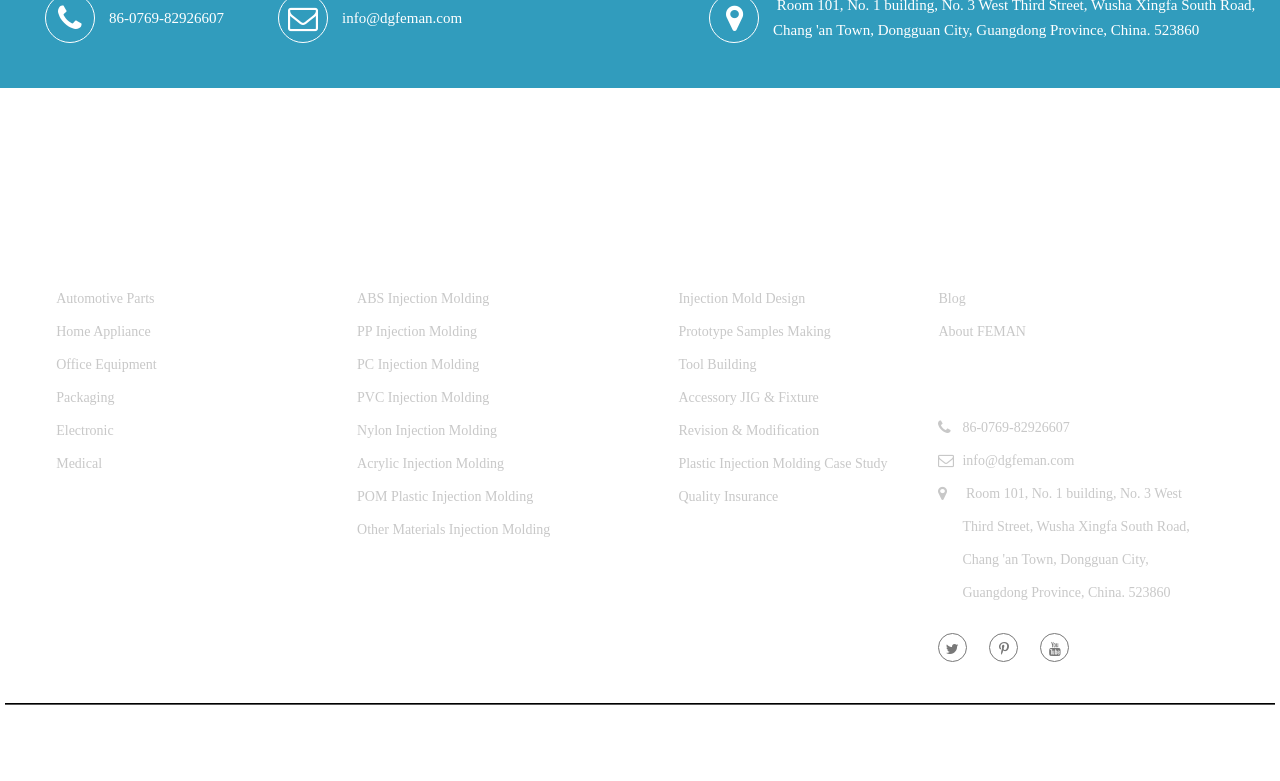Provide your answer in a single word or phrase: 
What is the phone number on the top left?

86-0769-82926607